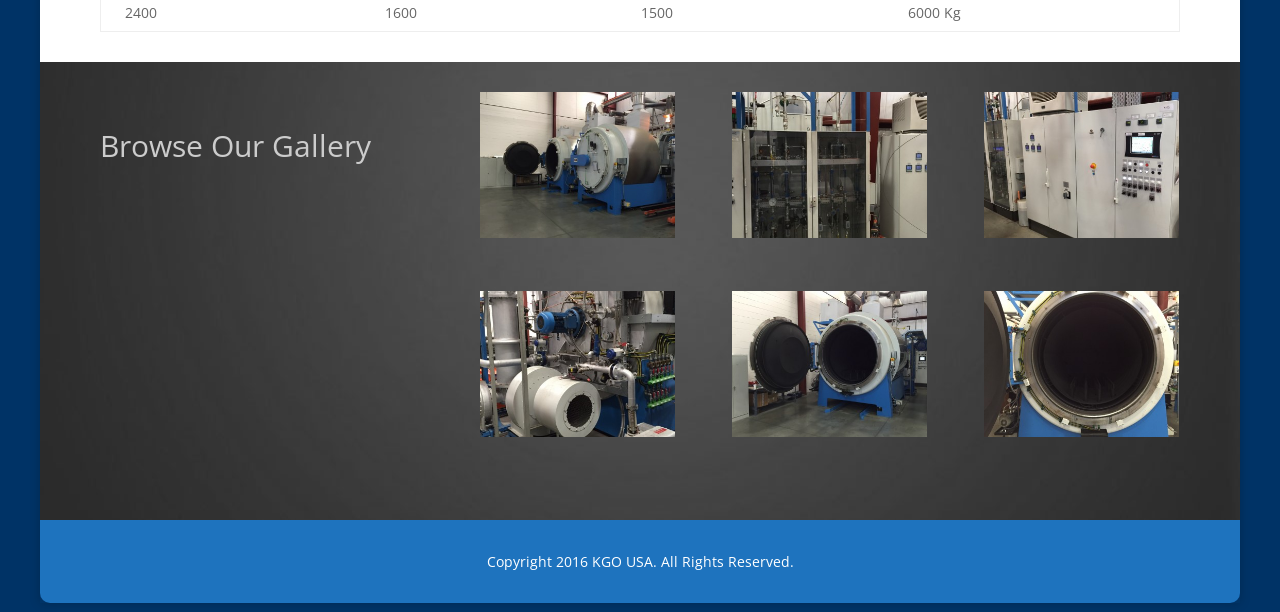Give a one-word or short phrase answer to the question: 
What is the text below the images?

Copyright 2016 KGO USA. All Rights Reserved.